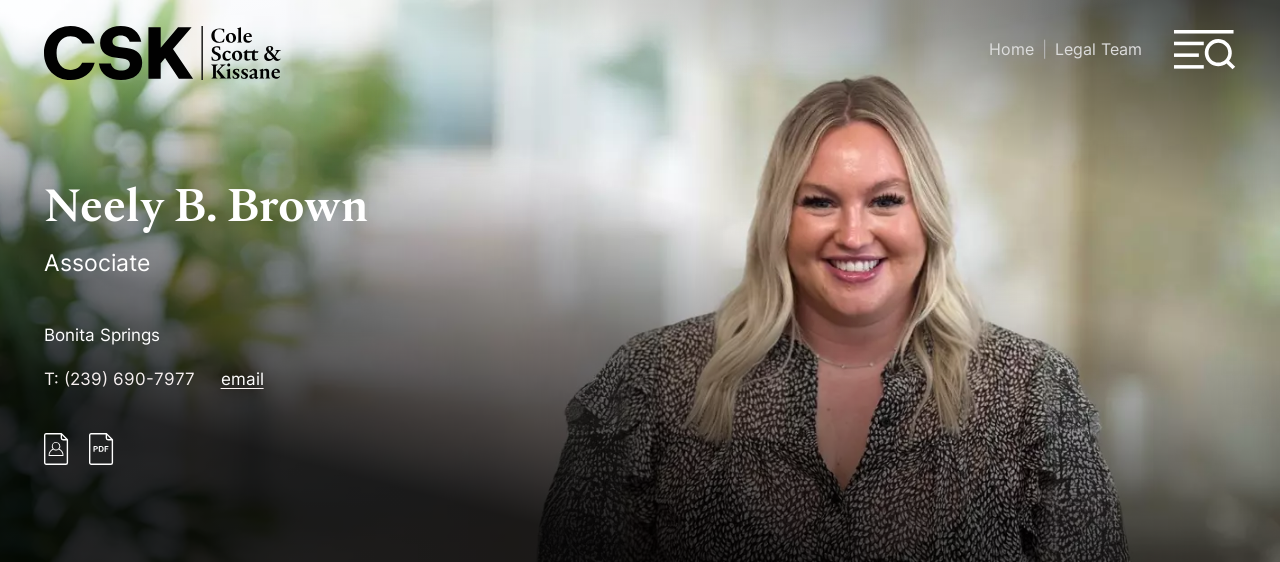Please provide a one-word or short phrase answer to the question:
What is provided for those seeking to reach out to Neely?

Contact information